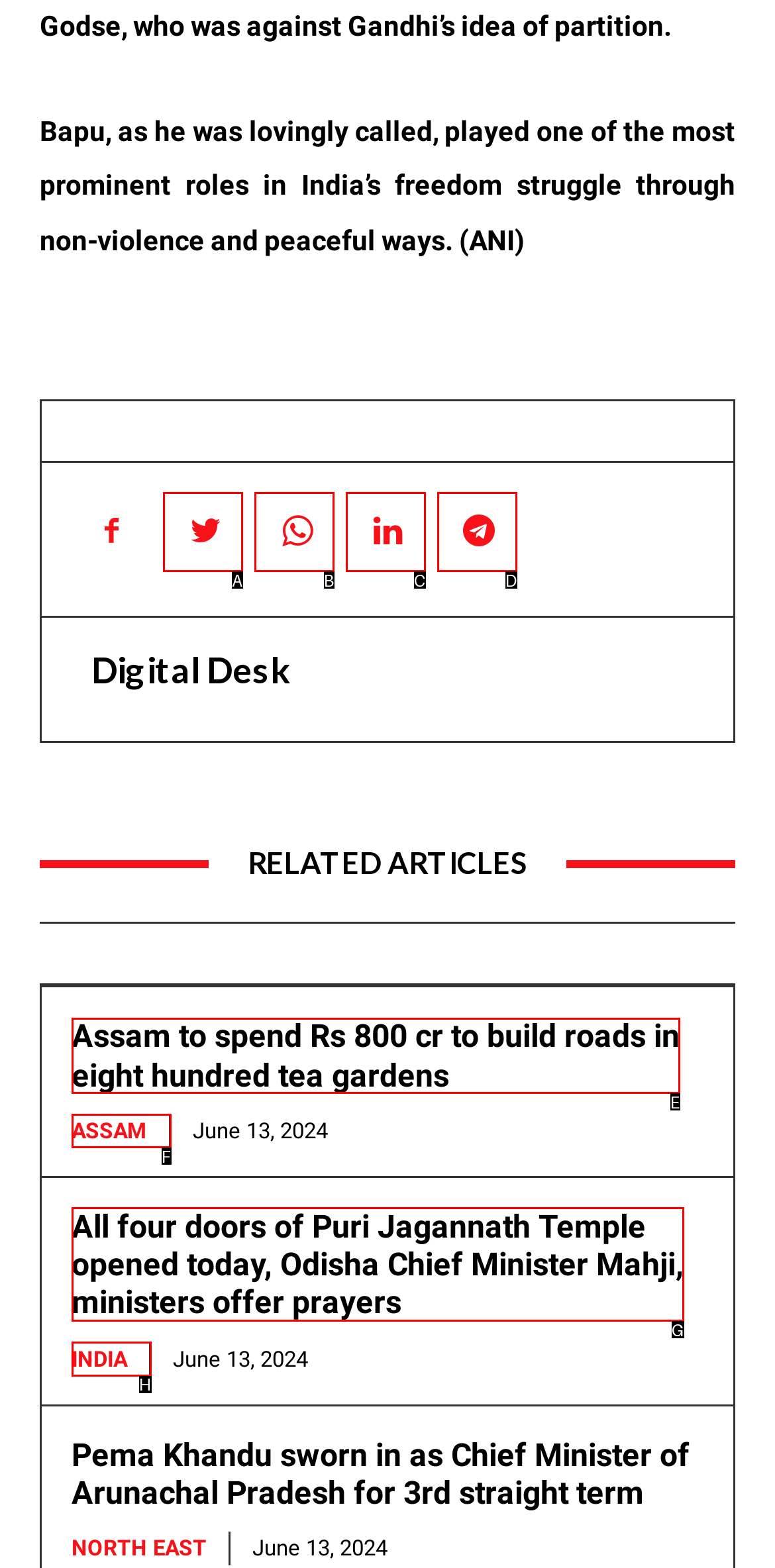From the provided options, pick the HTML element that matches the description: WhatsApp. Respond with the letter corresponding to your choice.

B